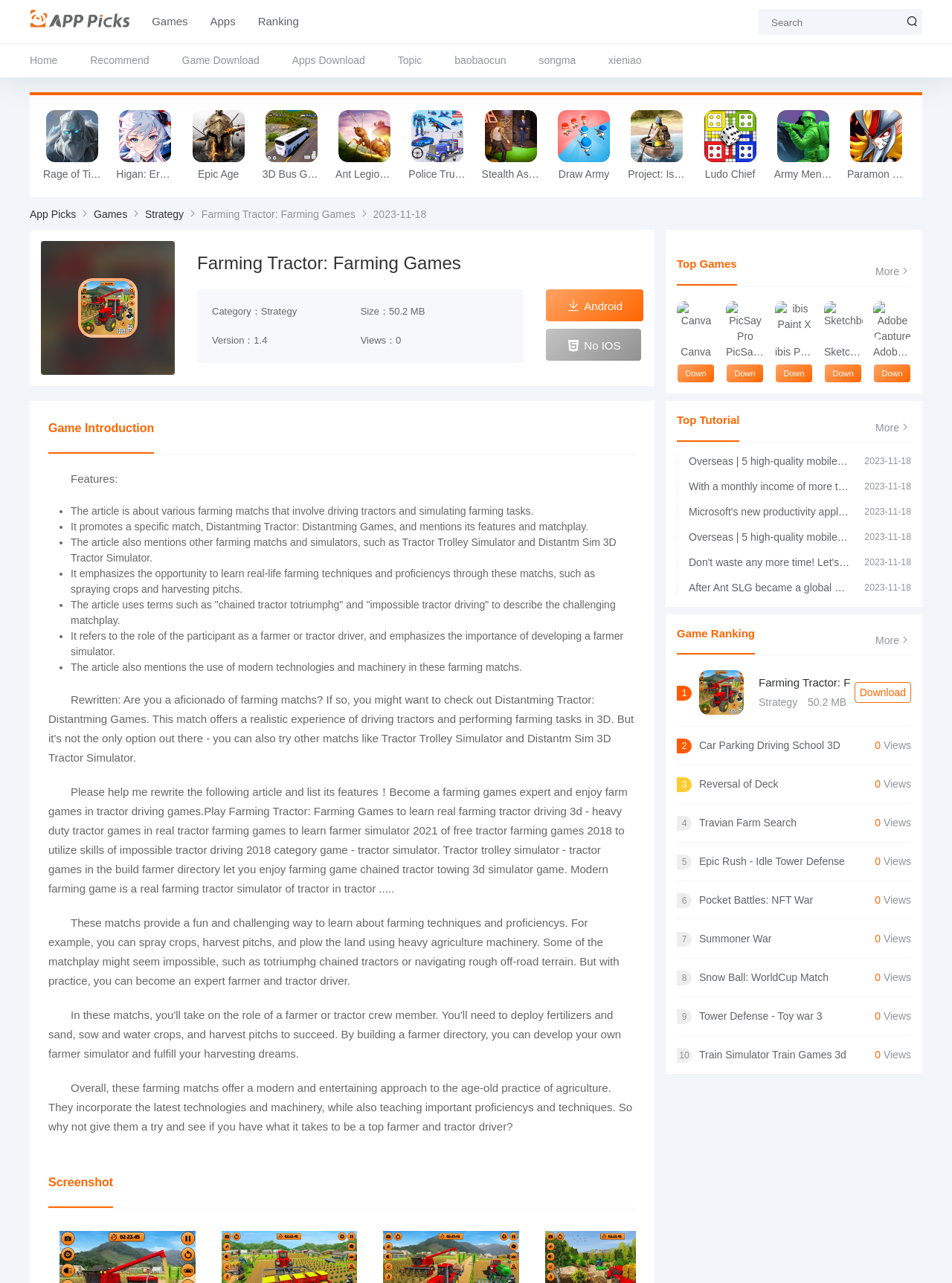Show the bounding box coordinates of the region that should be clicked to follow the instruction: "Learn about farming matchs."

[0.074, 0.394, 0.561, 0.403]